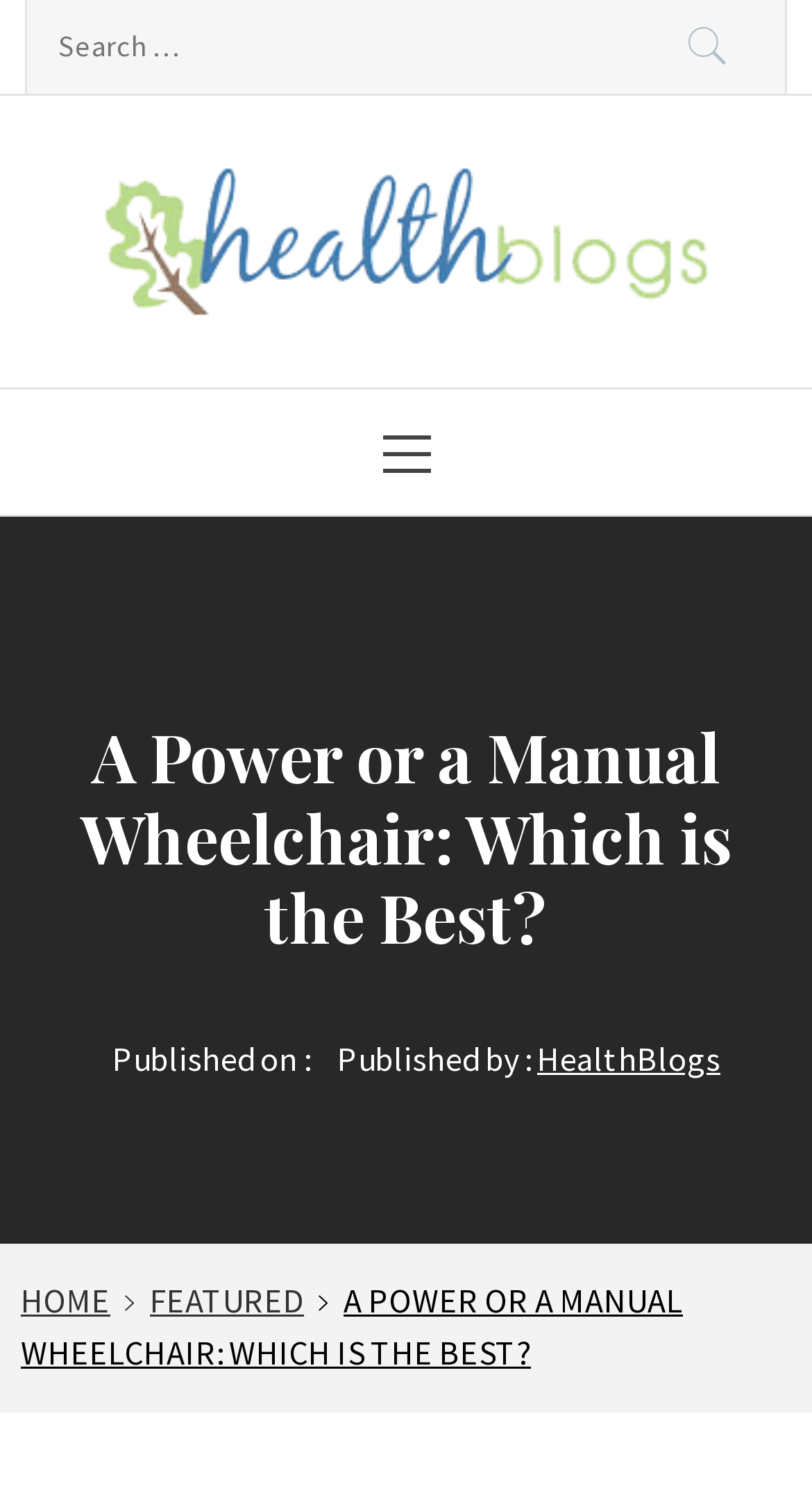Determine the bounding box coordinates of the clickable element to achieve the following action: 'Search for a keyword'. Provide the coordinates as four float values between 0 and 1, formatted as [left, top, right, bottom].

[0.031, 0.0, 0.969, 0.063]